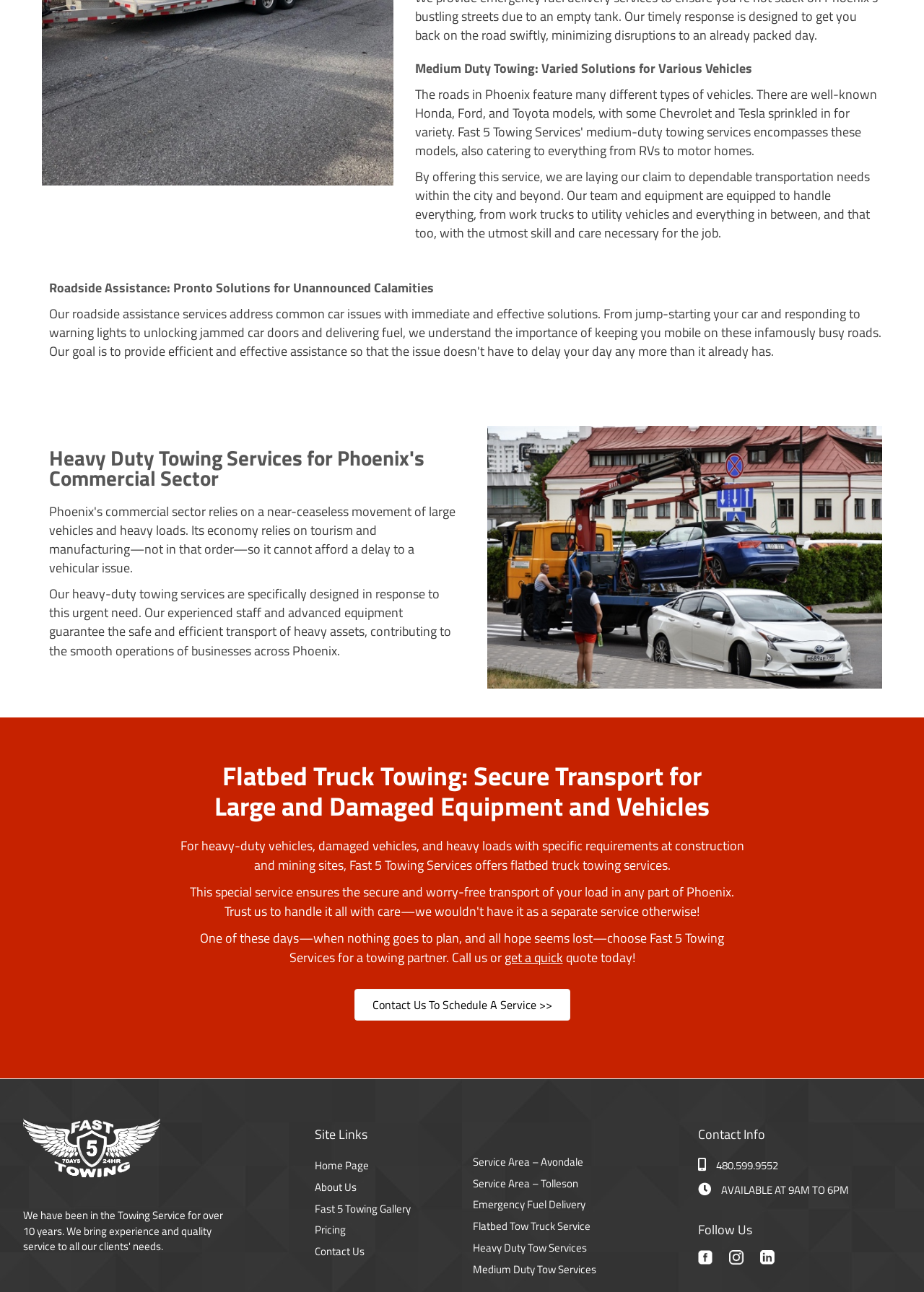Determine the bounding box coordinates for the clickable element to execute this instruction: "Get a quick quote today". Provide the coordinates as four float numbers between 0 and 1, i.e., [left, top, right, bottom].

[0.609, 0.733, 0.687, 0.749]